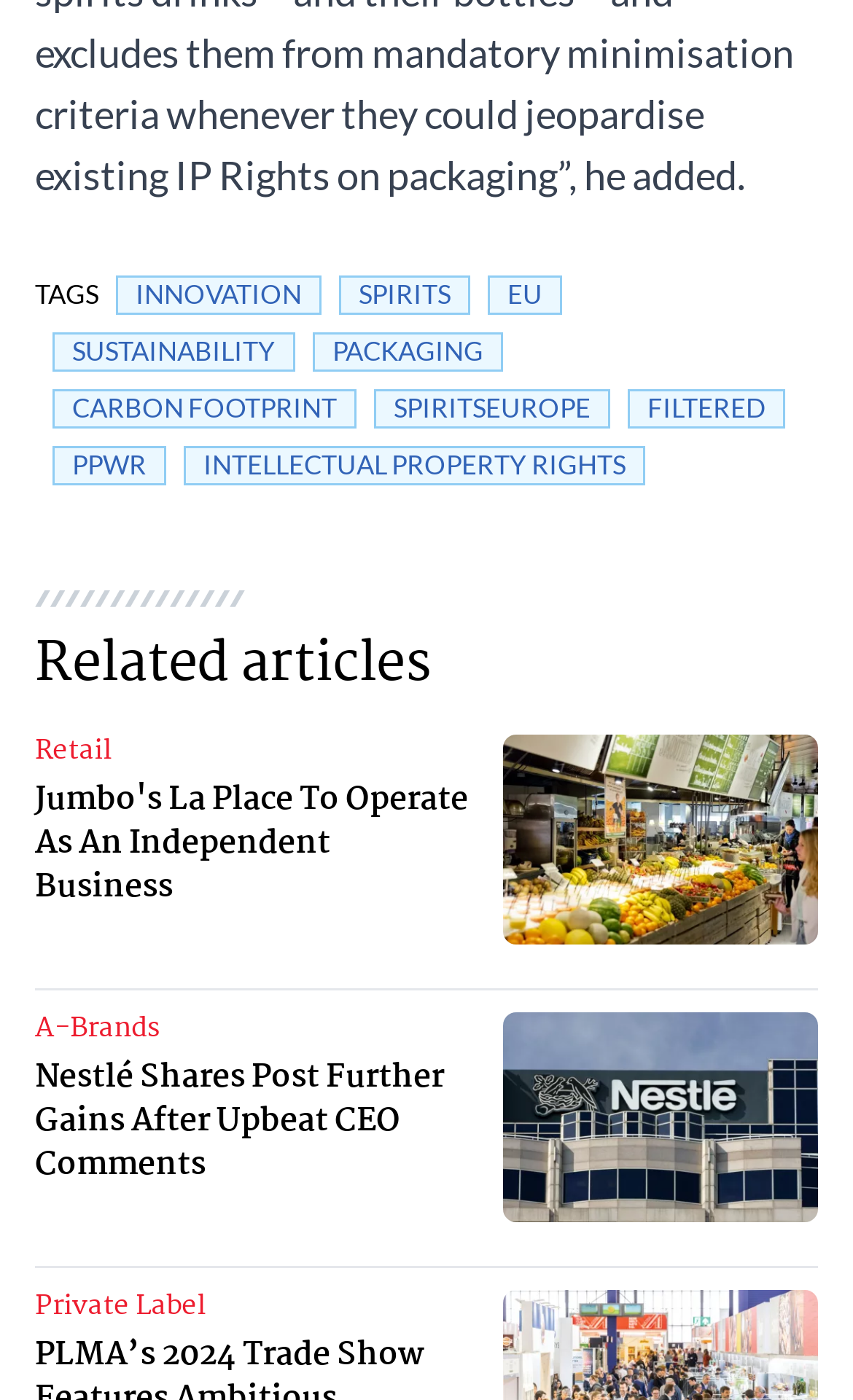Please find the bounding box coordinates of the section that needs to be clicked to achieve this instruction: "Read the 'Related articles' section".

[0.041, 0.449, 0.959, 0.499]